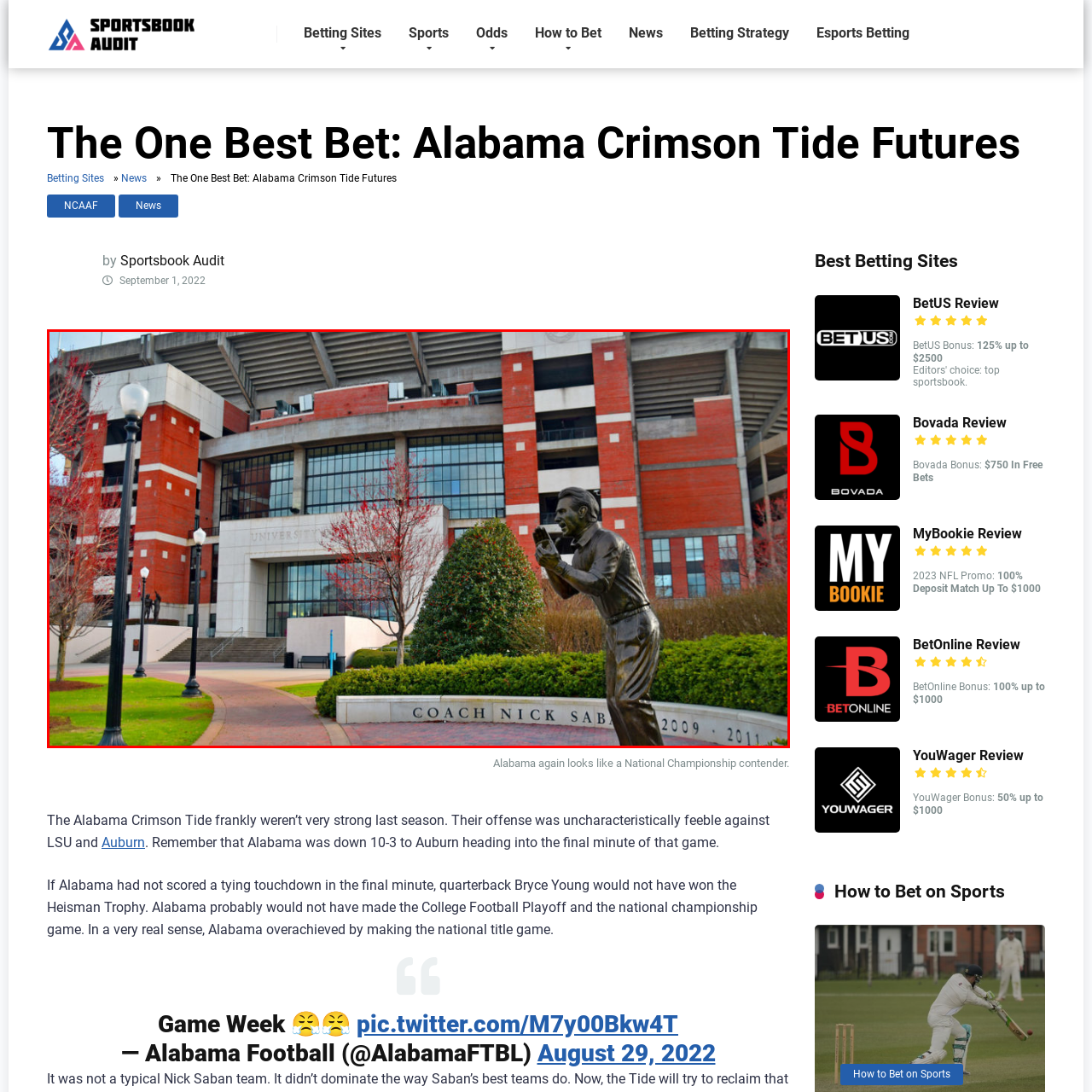Focus on the image within the purple boundary, What is the color of the stadium's architecture? 
Answer briefly using one word or phrase.

Red brick